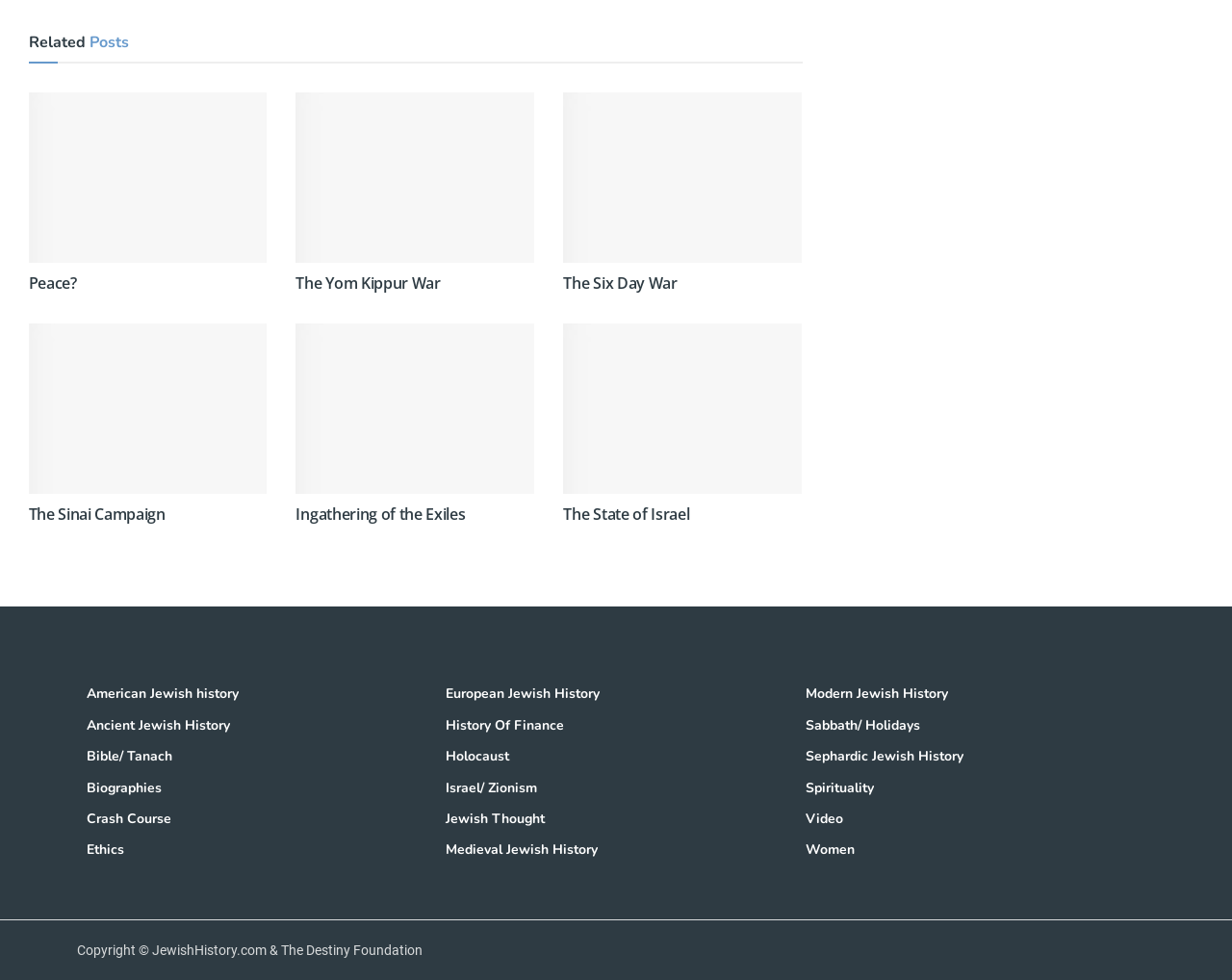Determine the bounding box coordinates of the element that should be clicked to execute the following command: "Learn about 'The State of Israel'".

[0.457, 0.33, 0.675, 0.541]